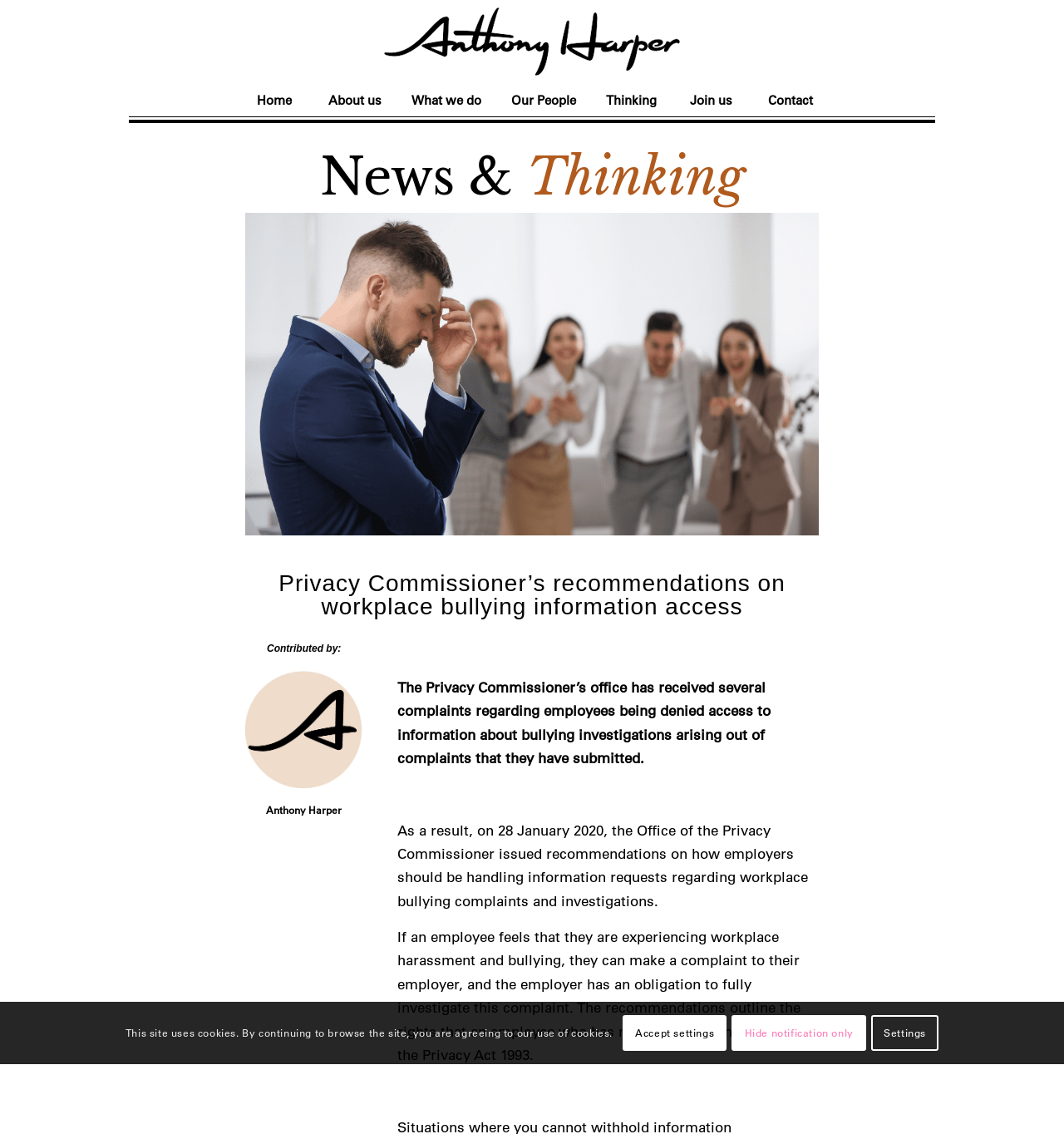Locate the bounding box coordinates of the element that needs to be clicked to carry out the instruction: "Go to the 'Contact' page". The coordinates should be given as four float numbers ranging from 0 to 1, i.e., [left, top, right, bottom].

[0.705, 0.073, 0.78, 0.103]